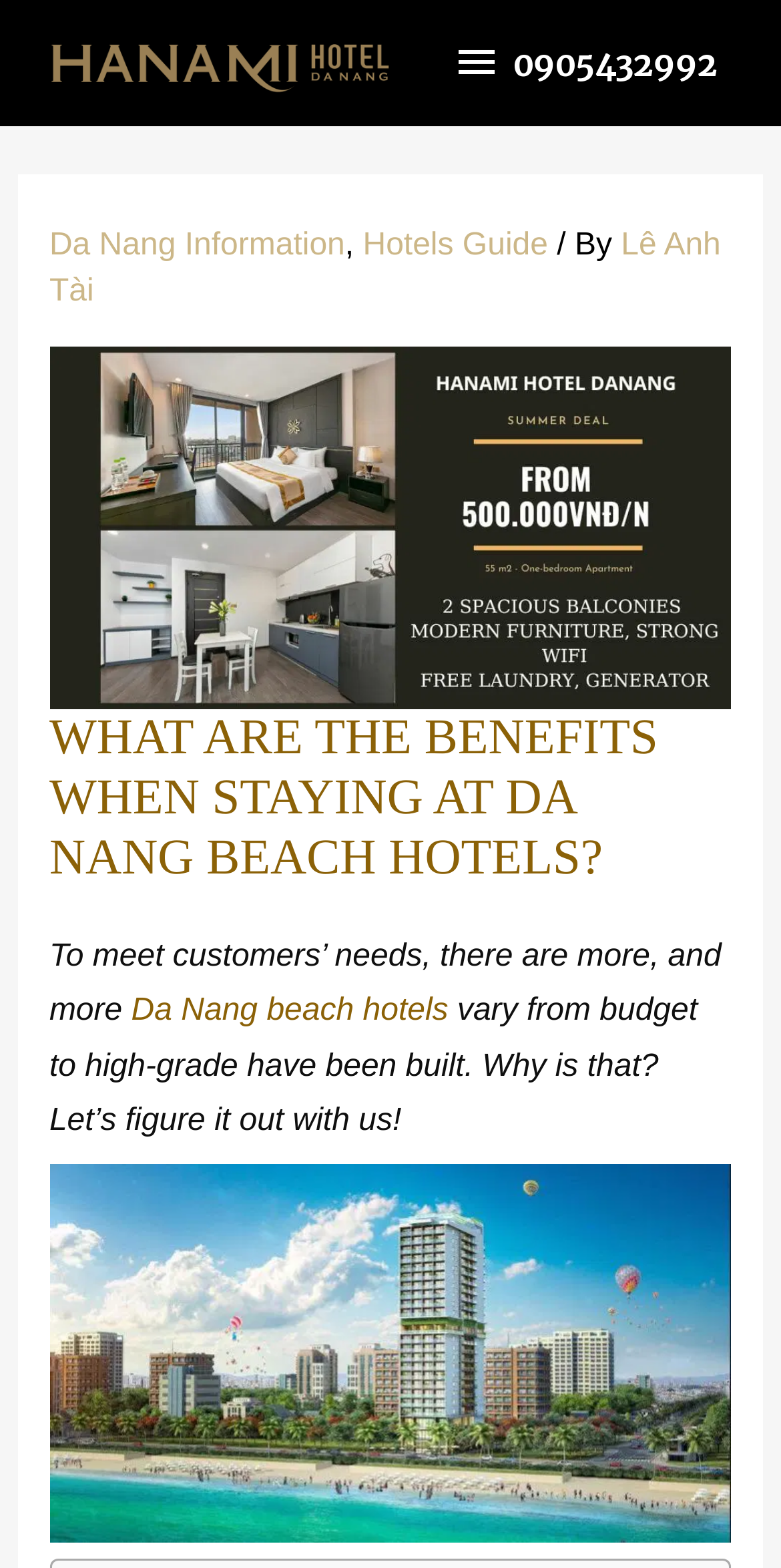Please find the bounding box for the following UI element description. Provide the coordinates in (top-left x, top-left y, bottom-right x, bottom-right y) format, with values between 0 and 1: Da Nang beach hotels

[0.168, 0.634, 0.574, 0.656]